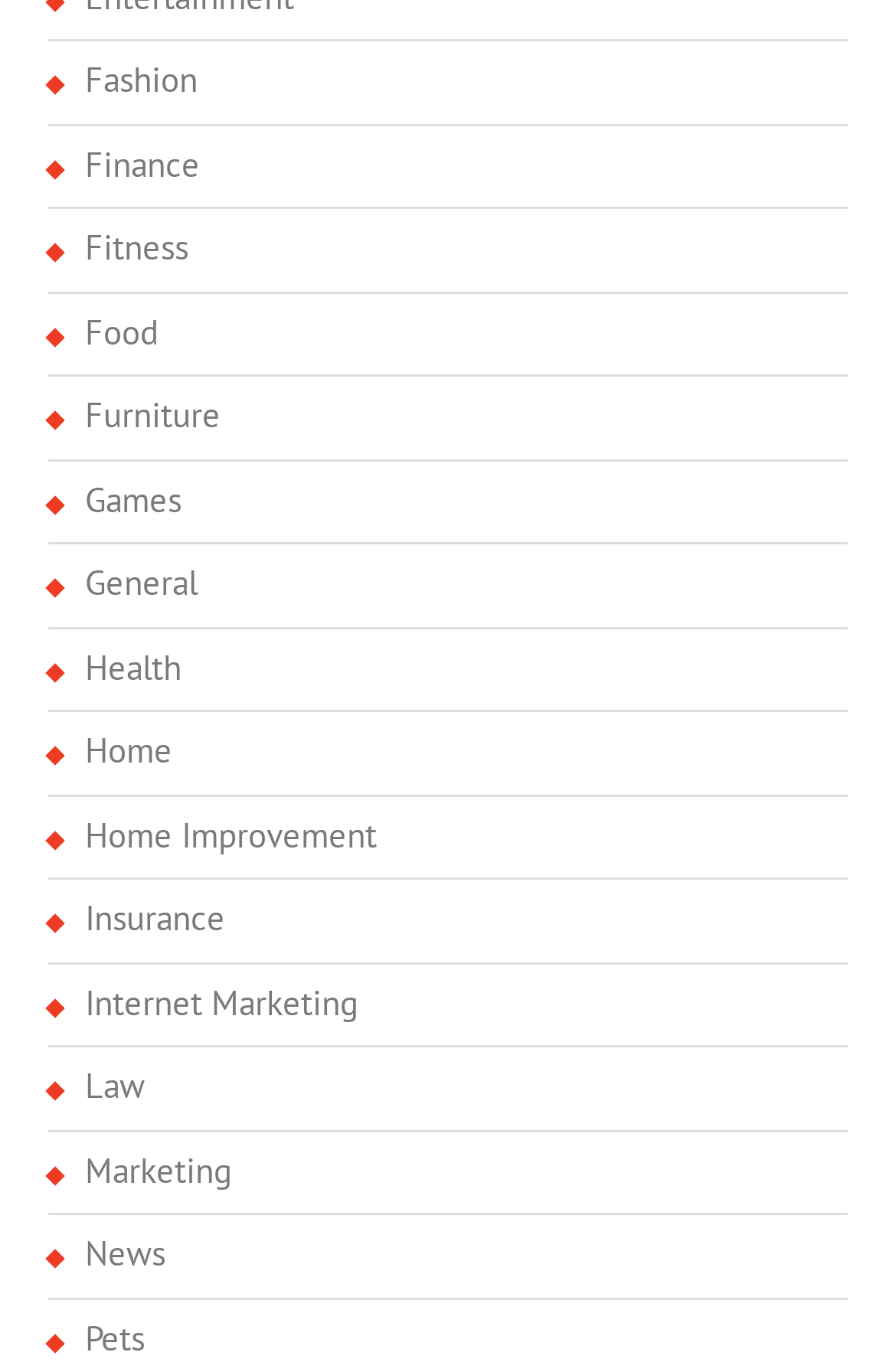Please mark the clickable region by giving the bounding box coordinates needed to complete this instruction: "explore Fitness category".

[0.094, 0.163, 0.8, 0.2]